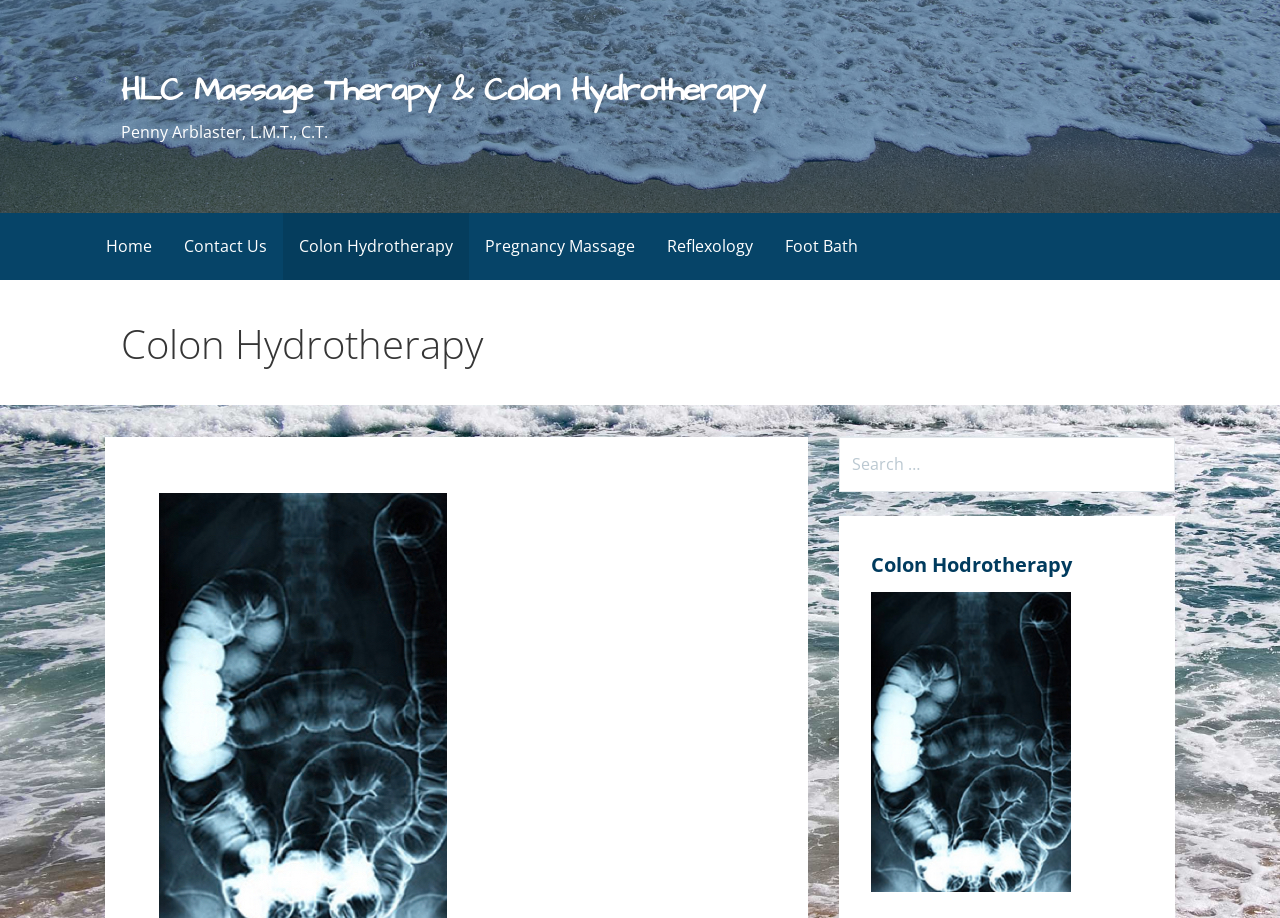Locate the bounding box coordinates of the clickable area needed to fulfill the instruction: "Get more information about Reflexology".

[0.509, 0.232, 0.601, 0.305]